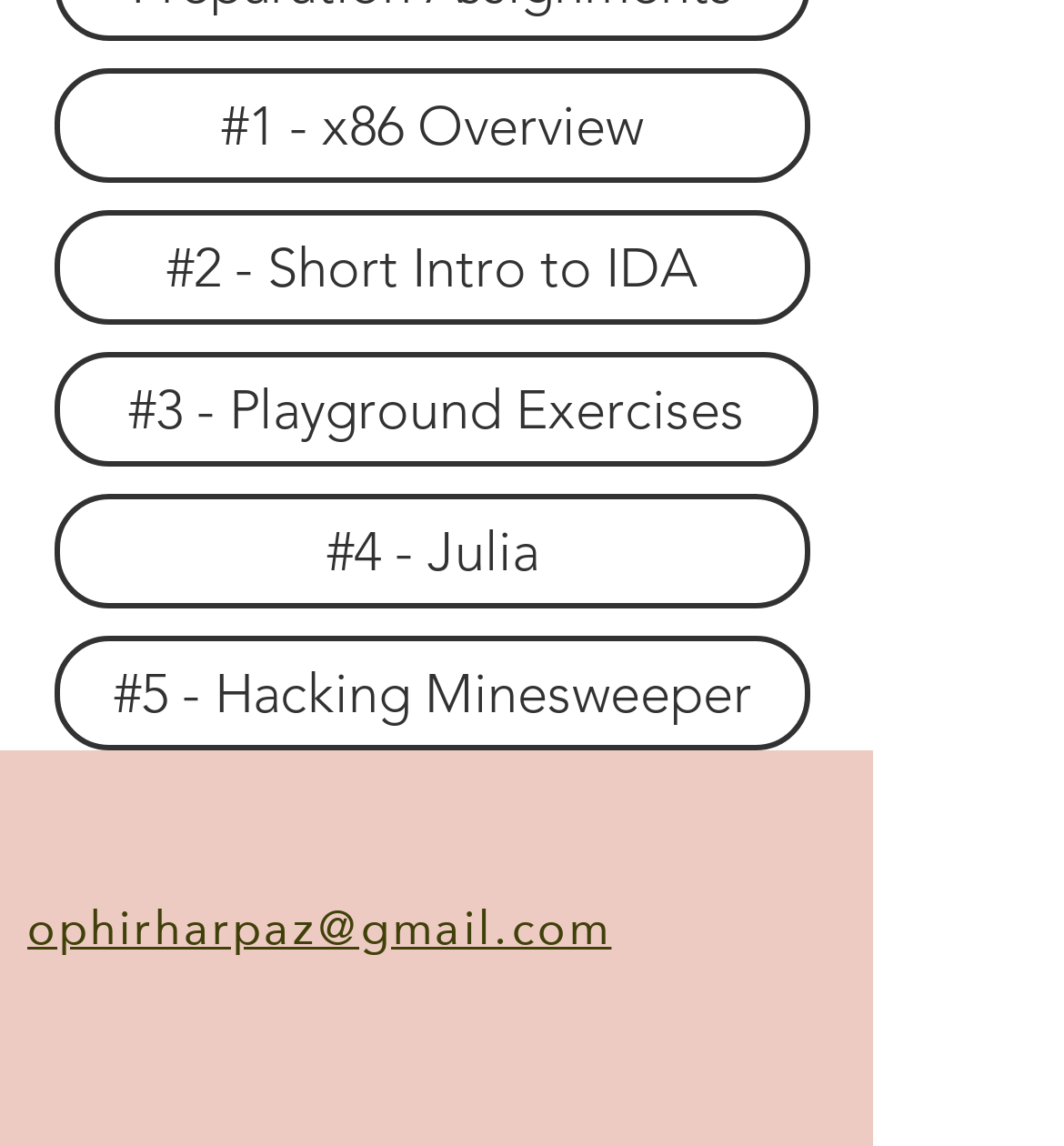What is the last link in the main section?
Using the information from the image, give a concise answer in one word or a short phrase.

#5 - Hacking Minesweeper